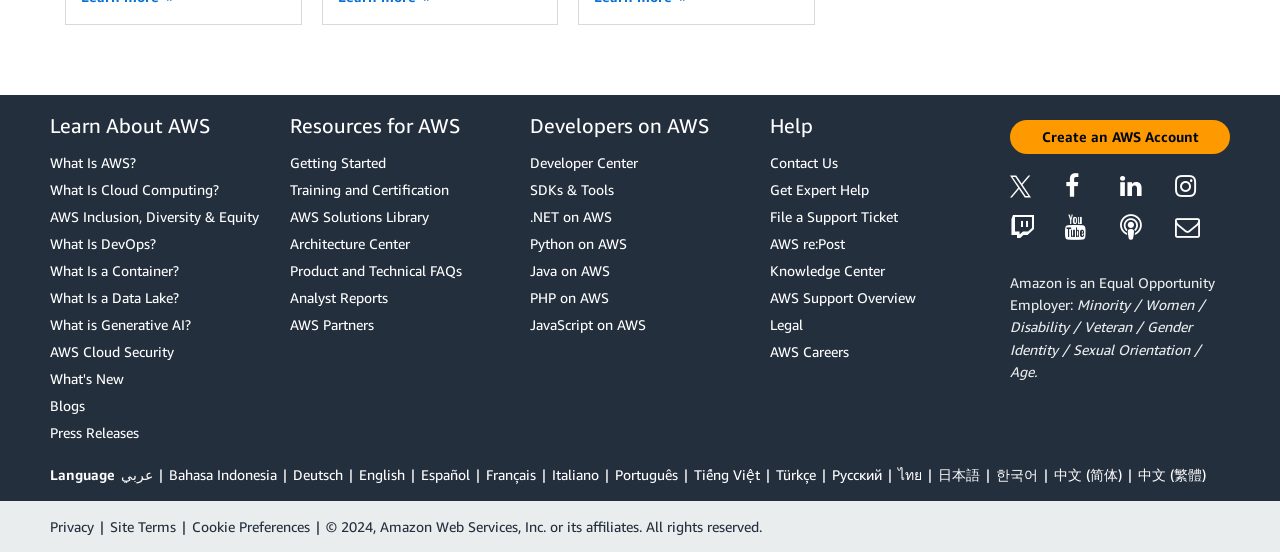How many language options are available on this webpage?
Based on the visual information, provide a detailed and comprehensive answer.

By examining the language selection section at the bottom of the webpage, I count 17 language options, including English, Español, Français, and others. These options are presented as links, allowing users to switch the webpage's language.